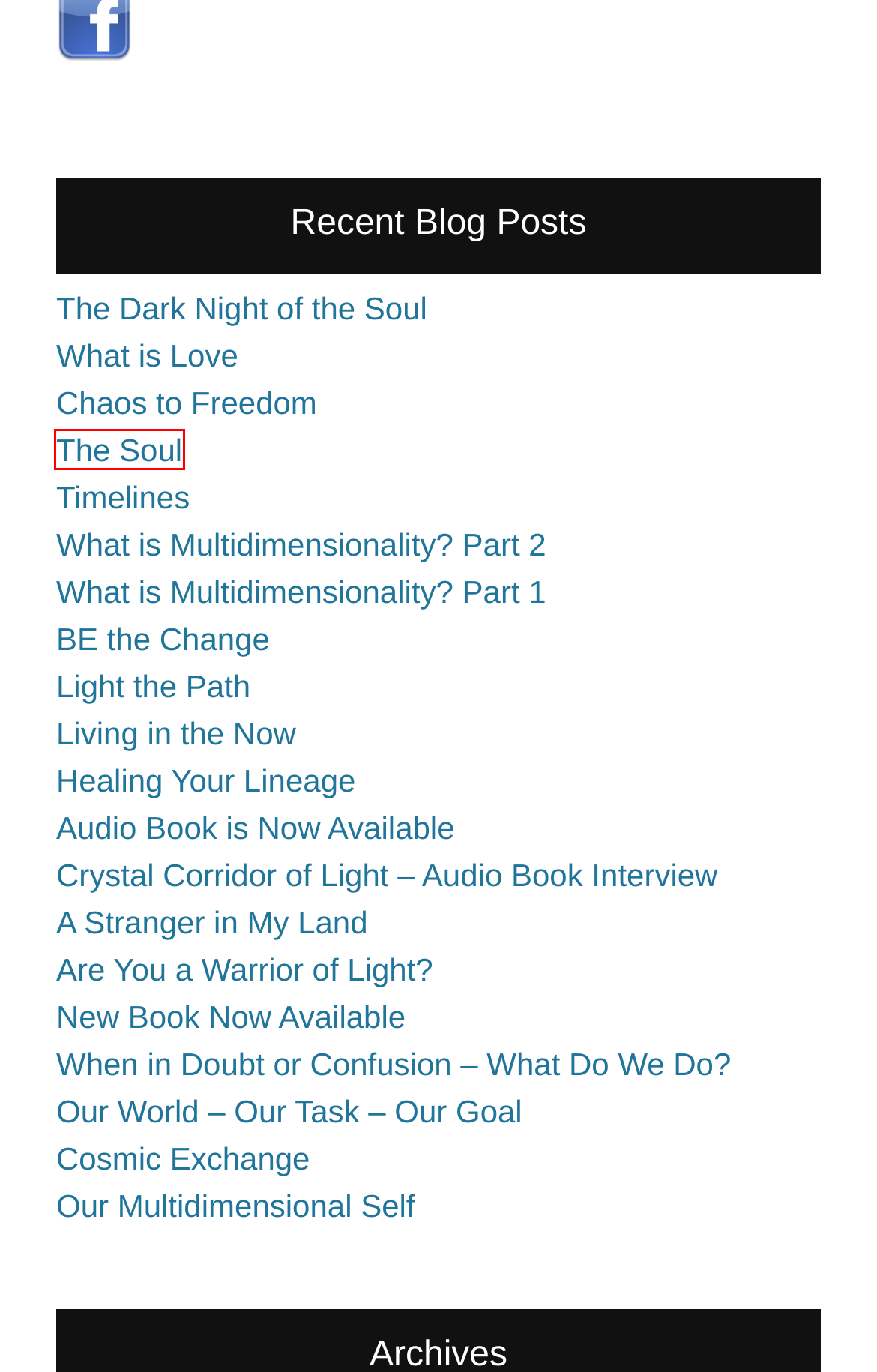You’re provided with a screenshot of a webpage that has a red bounding box around an element. Choose the best matching webpage description for the new page after clicking the element in the red box. The options are:
A. Cosmic Exchange – Crystal Corridor of Light
B. A Stranger in My Land – Crystal Corridor of Light
C. Our World – Our Task – Our Goal – Crystal Corridor of Light
D. New Book Now Available – Crystal Corridor of Light
E. Chaos to Freedom – Crystal Corridor of Light
F. Are You a Warrior of Light? – Crystal Corridor of Light
G. The Soul – Crystal Corridor of Light
H. BE the Change – Crystal Corridor of Light

G